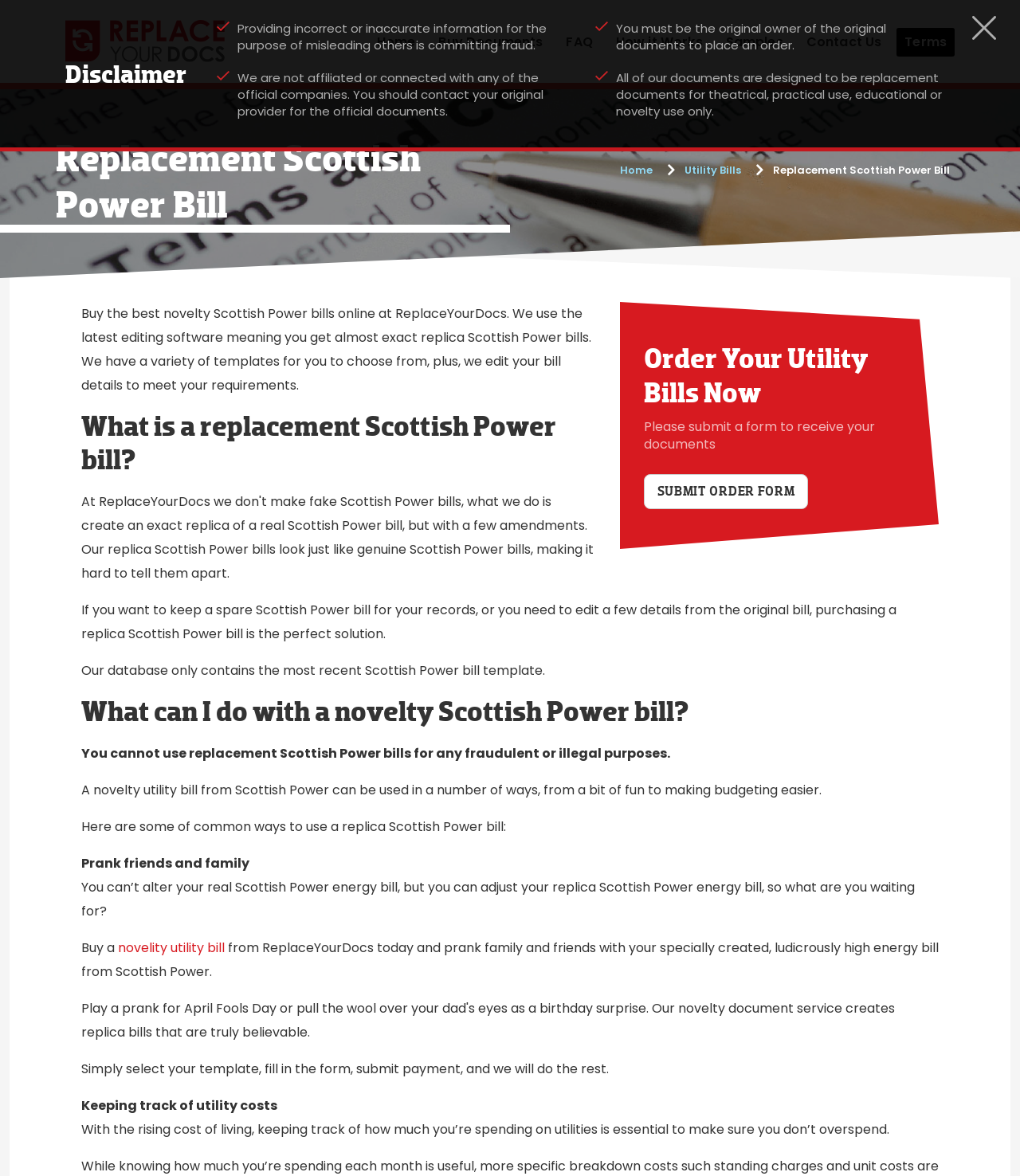Specify the bounding box coordinates of the area that needs to be clicked to achieve the following instruction: "Click the 'SUBMIT ORDER FORM' button".

[0.631, 0.403, 0.793, 0.433]